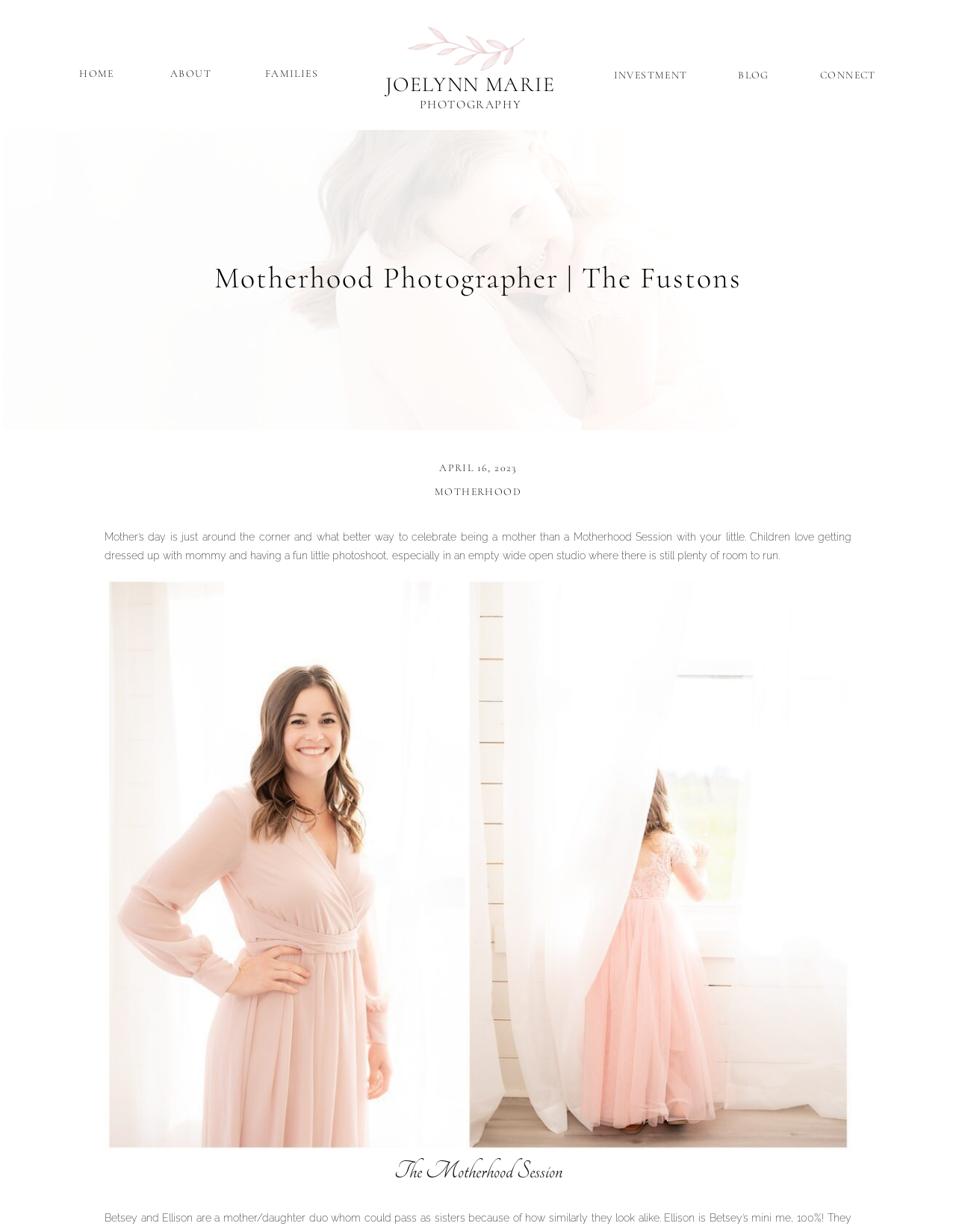Pinpoint the bounding box coordinates of the clickable element needed to complete the instruction: "click on the 'HOME' link". The coordinates should be provided as four float numbers between 0 and 1: [left, top, right, bottom].

[0.062, 0.052, 0.141, 0.068]